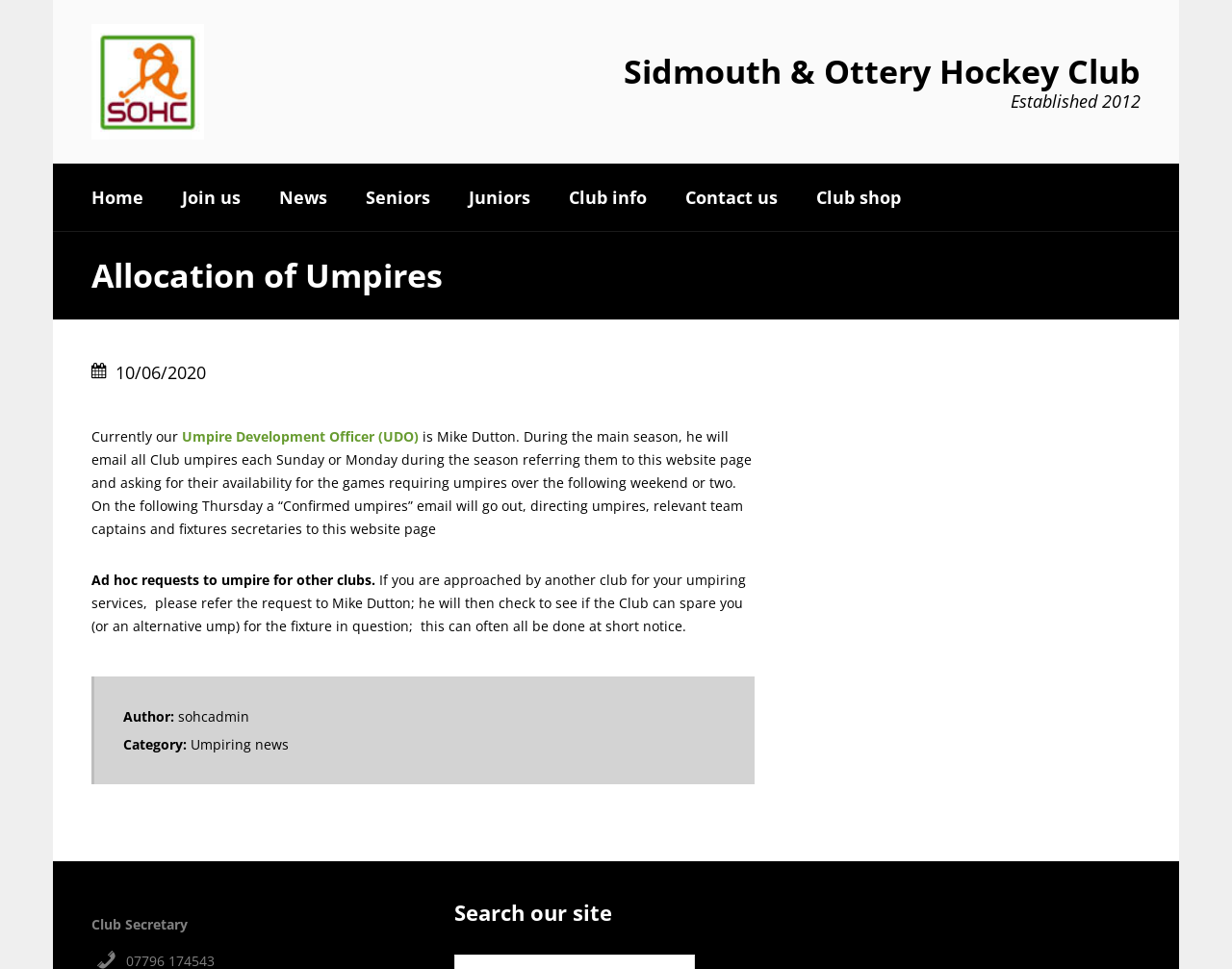Please determine the primary heading and provide its text.

Allocation of Umpires